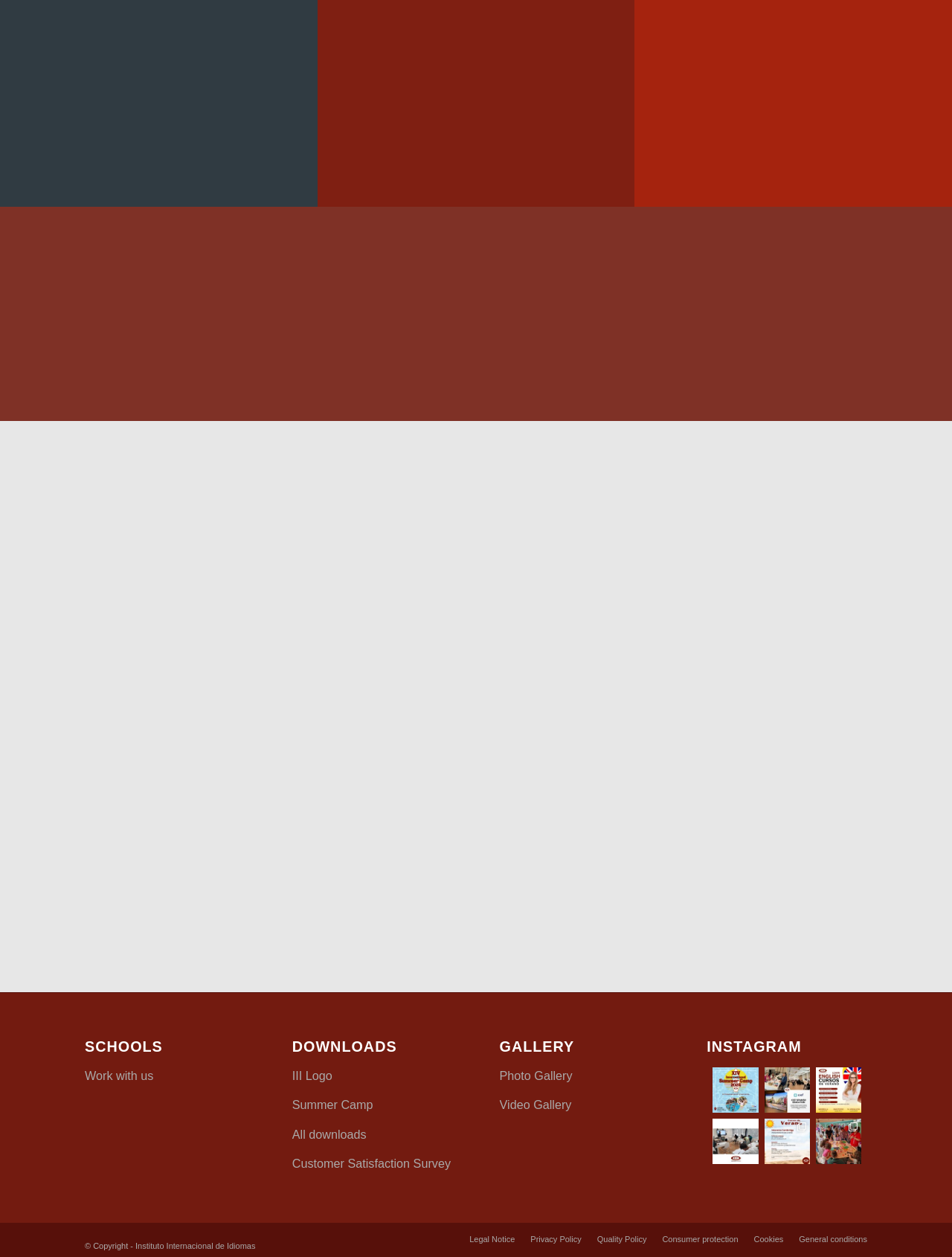What is the main topic of the language courses?
Refer to the image and provide a one-word or short phrase answer.

OUR LANGUAGE COURSES